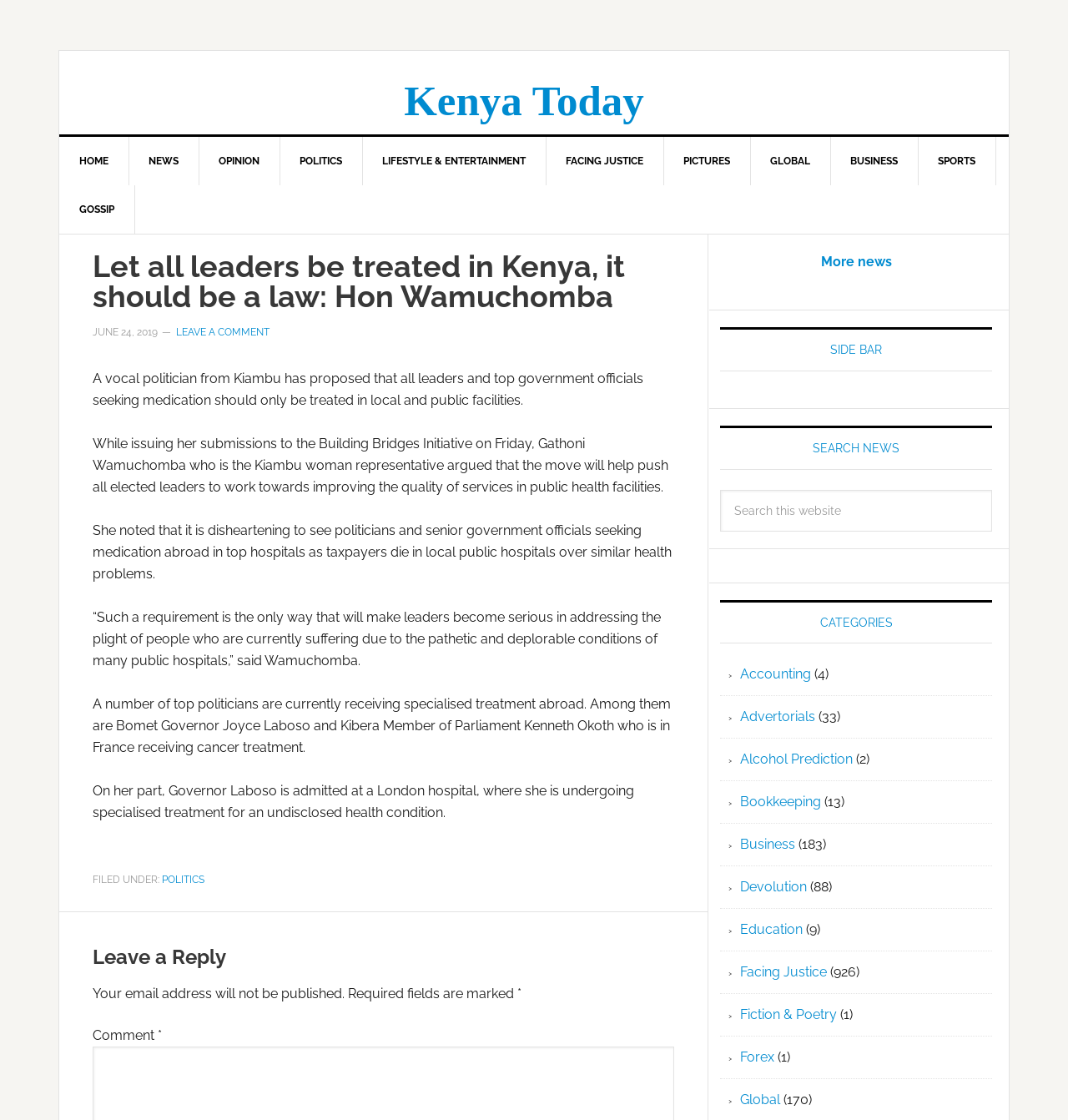Find the bounding box coordinates of the clickable area that will achieve the following instruction: "Click on the POLITICS link".

[0.152, 0.78, 0.191, 0.79]